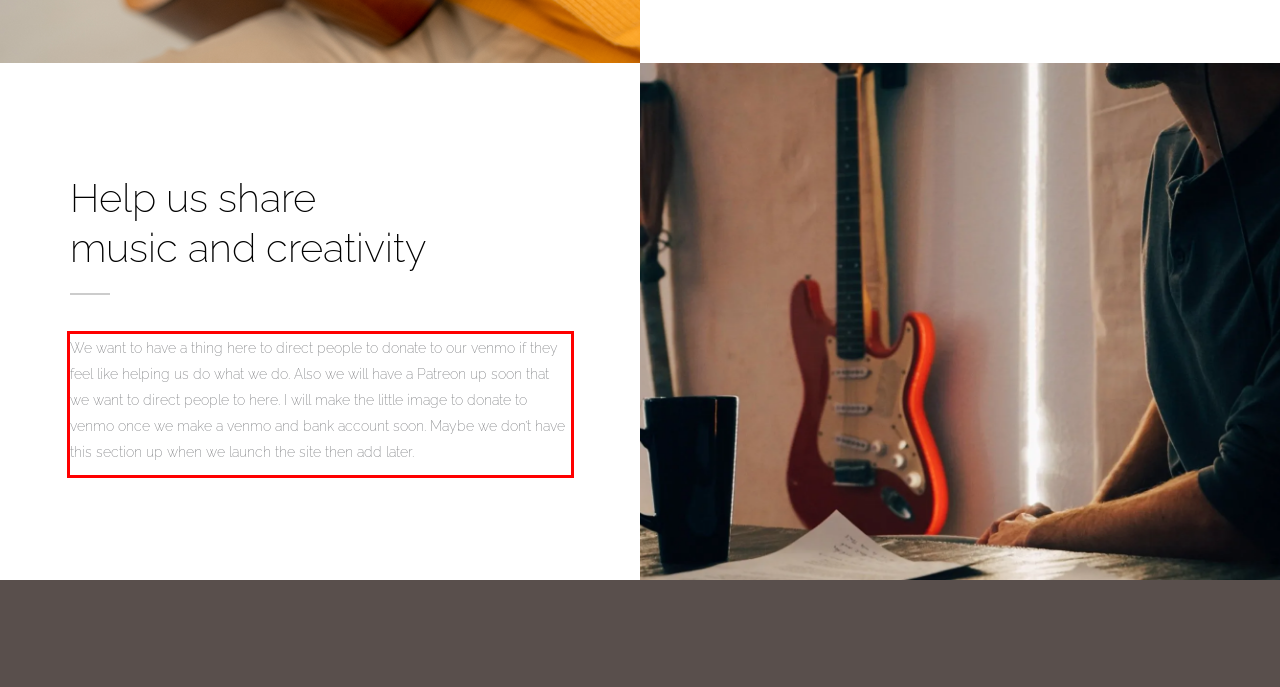You have a webpage screenshot with a red rectangle surrounding a UI element. Extract the text content from within this red bounding box.

We want to have a thing here to direct people to donate to our venmo if they feel like helping us do what we do. Also we will have a Patreon up soon that we want to direct people to here. I will make the little image to donate to venmo once we make a venmo and bank account soon. Maybe we don’t have this section up when we launch the site then add later.